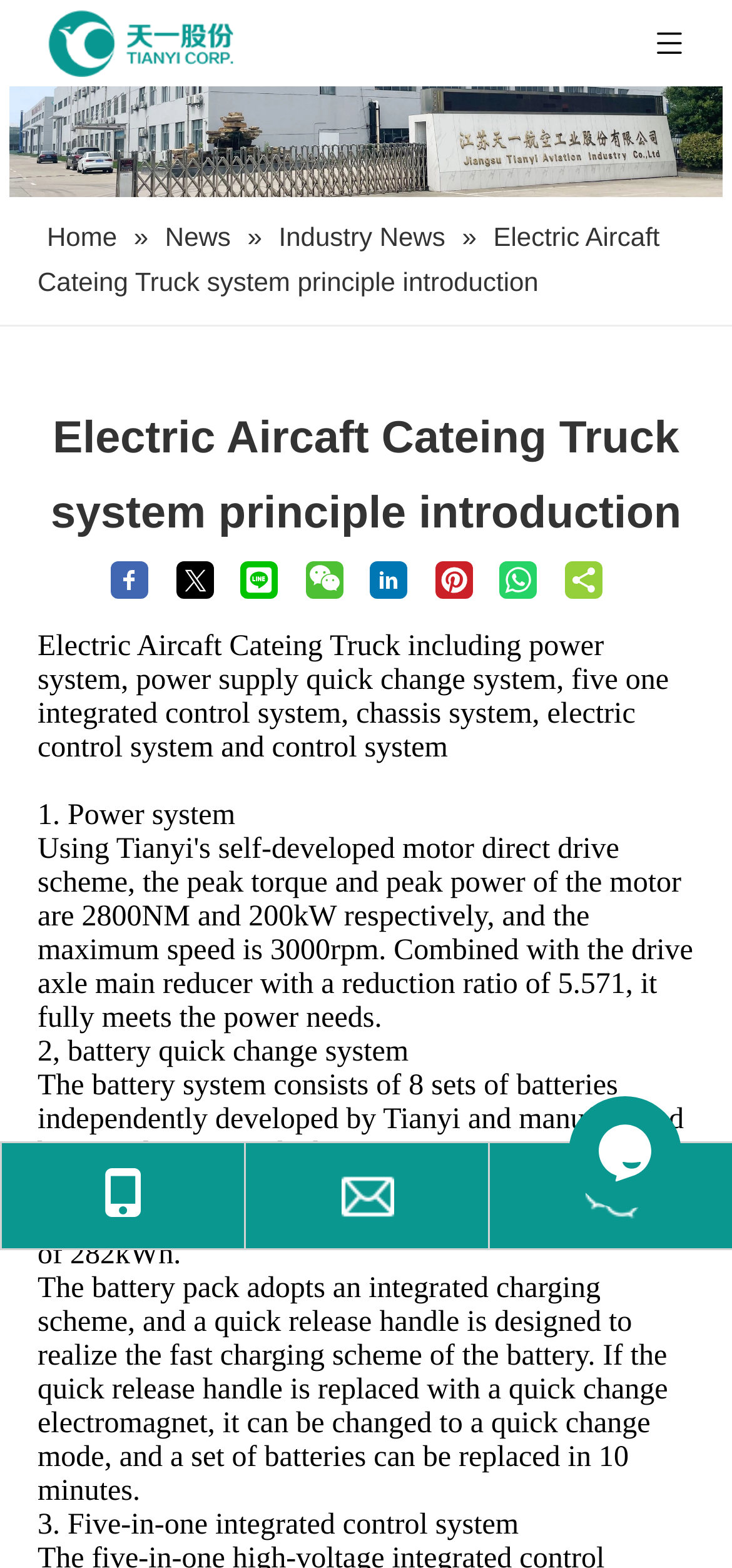Please find the bounding box coordinates for the clickable element needed to perform this instruction: "Click the facebook sharing button".

[0.157, 0.36, 0.198, 0.379]